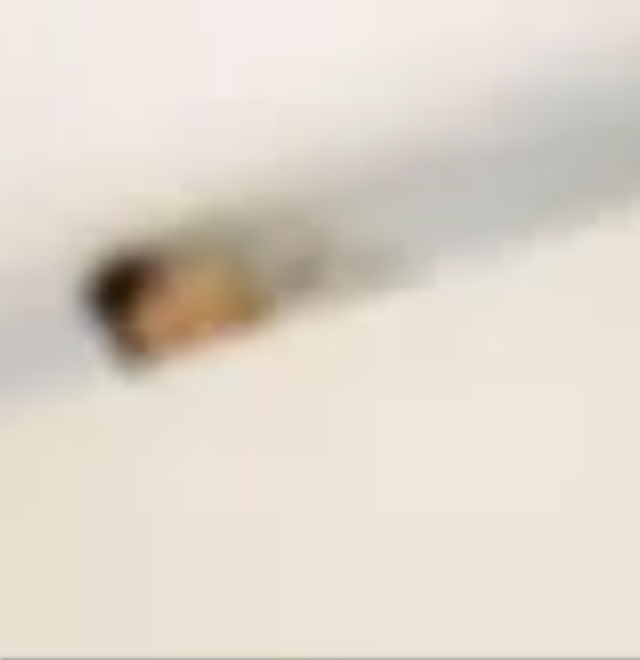Examine the screenshot and answer the question in as much detail as possible: What is the focus of the image?

The soft, blurred background of the image highlights the focus on the child's expression, which conveys the joy and excitement of playing the game of hide and seek.